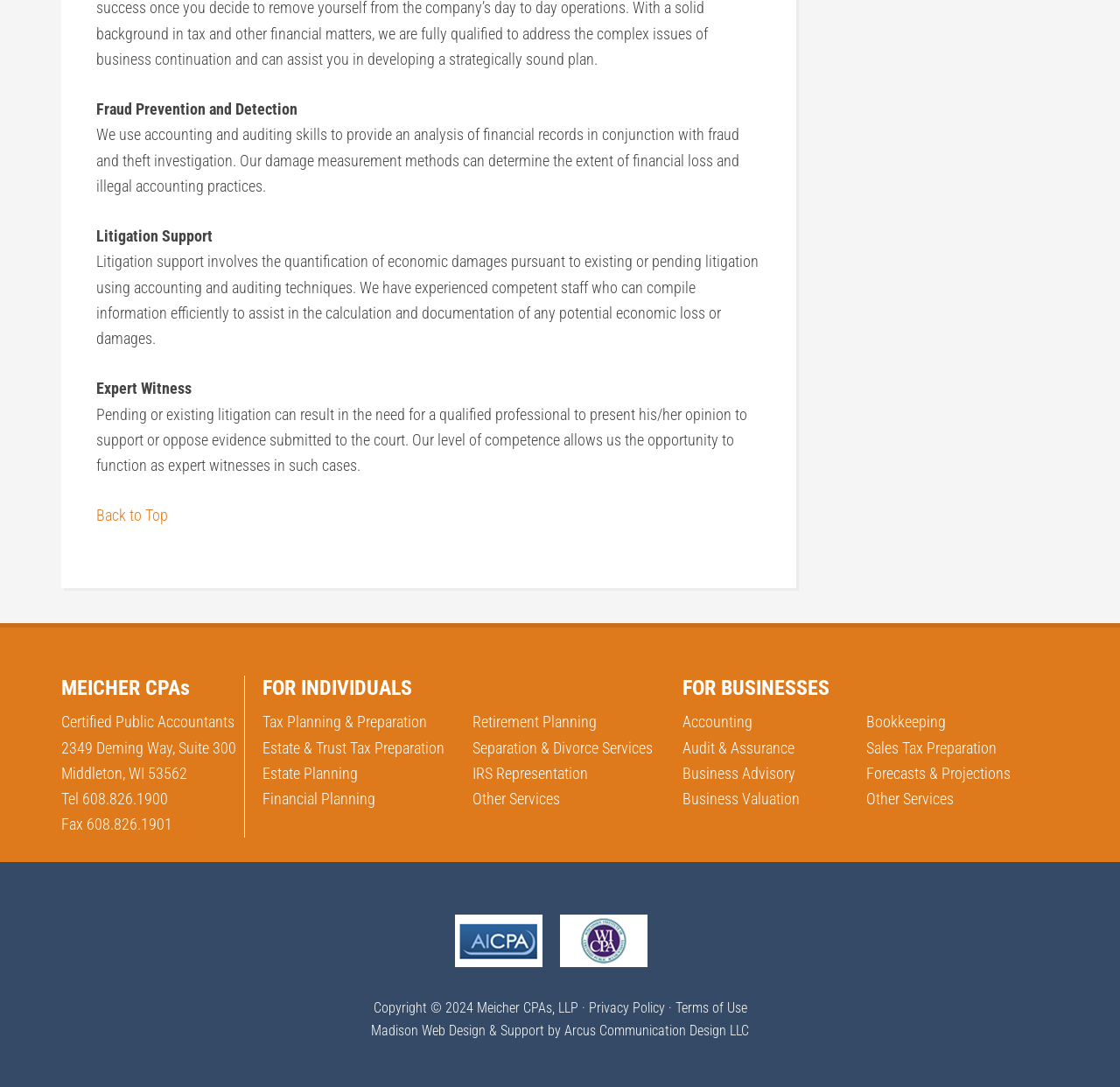Please specify the bounding box coordinates of the region to click in order to perform the following instruction: "Click on 'Tax Planning & Preparation'".

[0.234, 0.656, 0.381, 0.673]